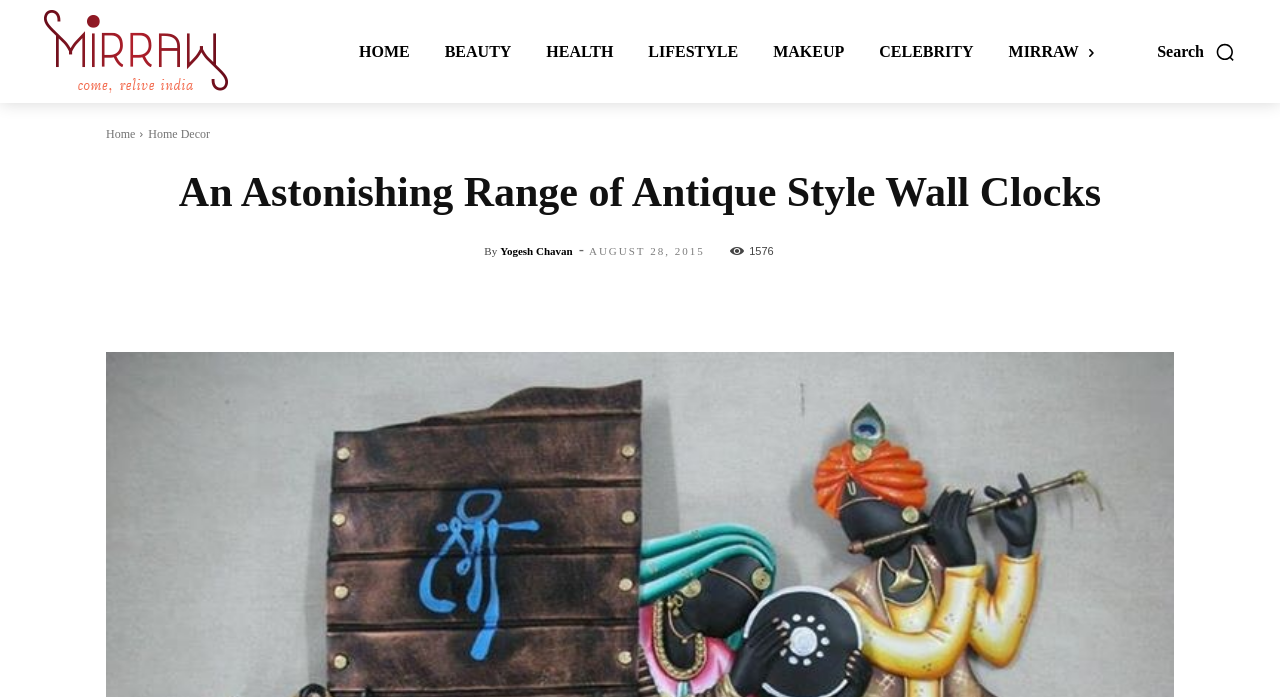Show the bounding box coordinates of the element that should be clicked to complete the task: "Share on Facebook".

[0.303, 0.405, 0.386, 0.463]